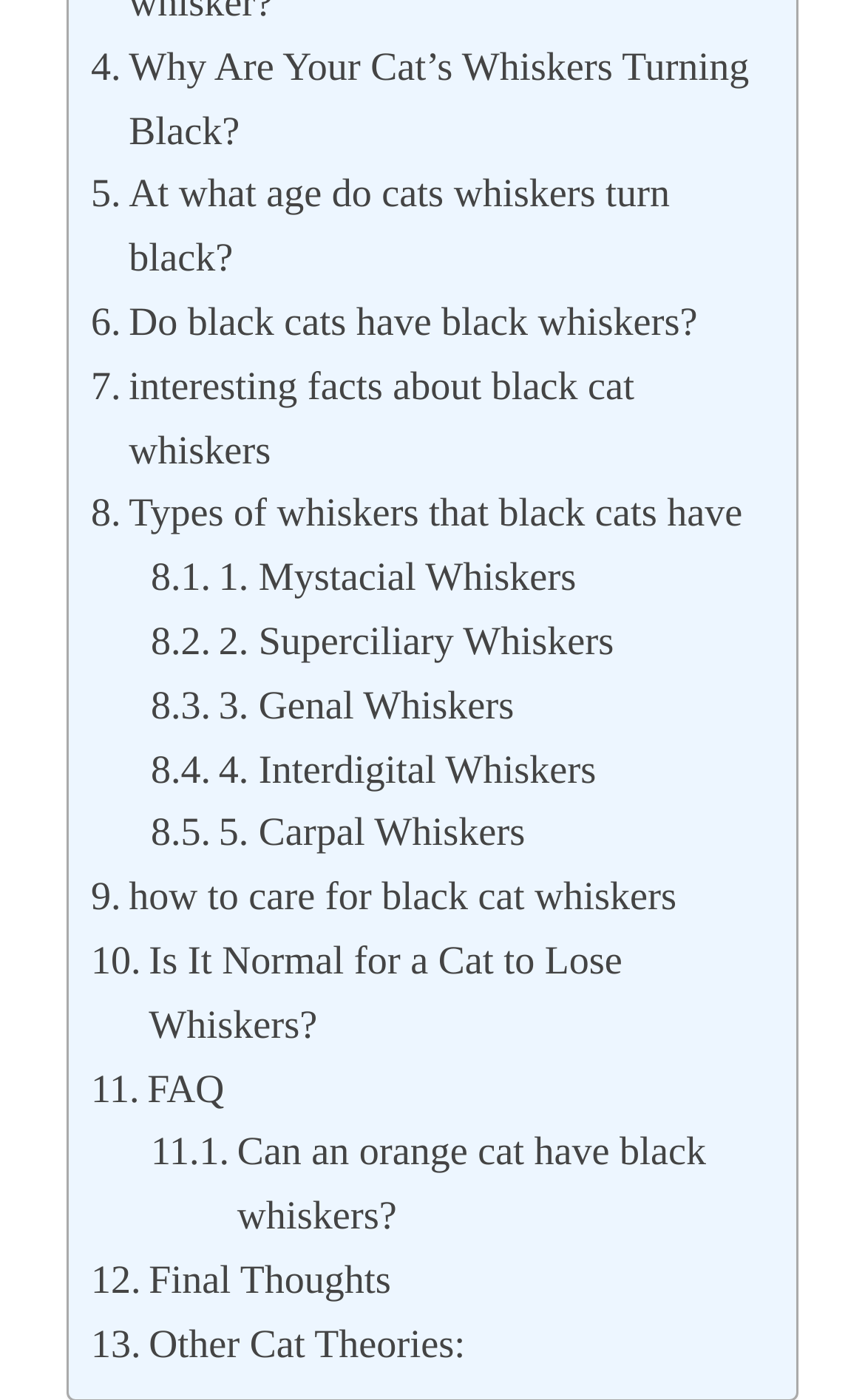Please find the bounding box coordinates of the section that needs to be clicked to achieve this instruction: "Check the 'FAQ'".

[0.105, 0.755, 0.259, 0.8]